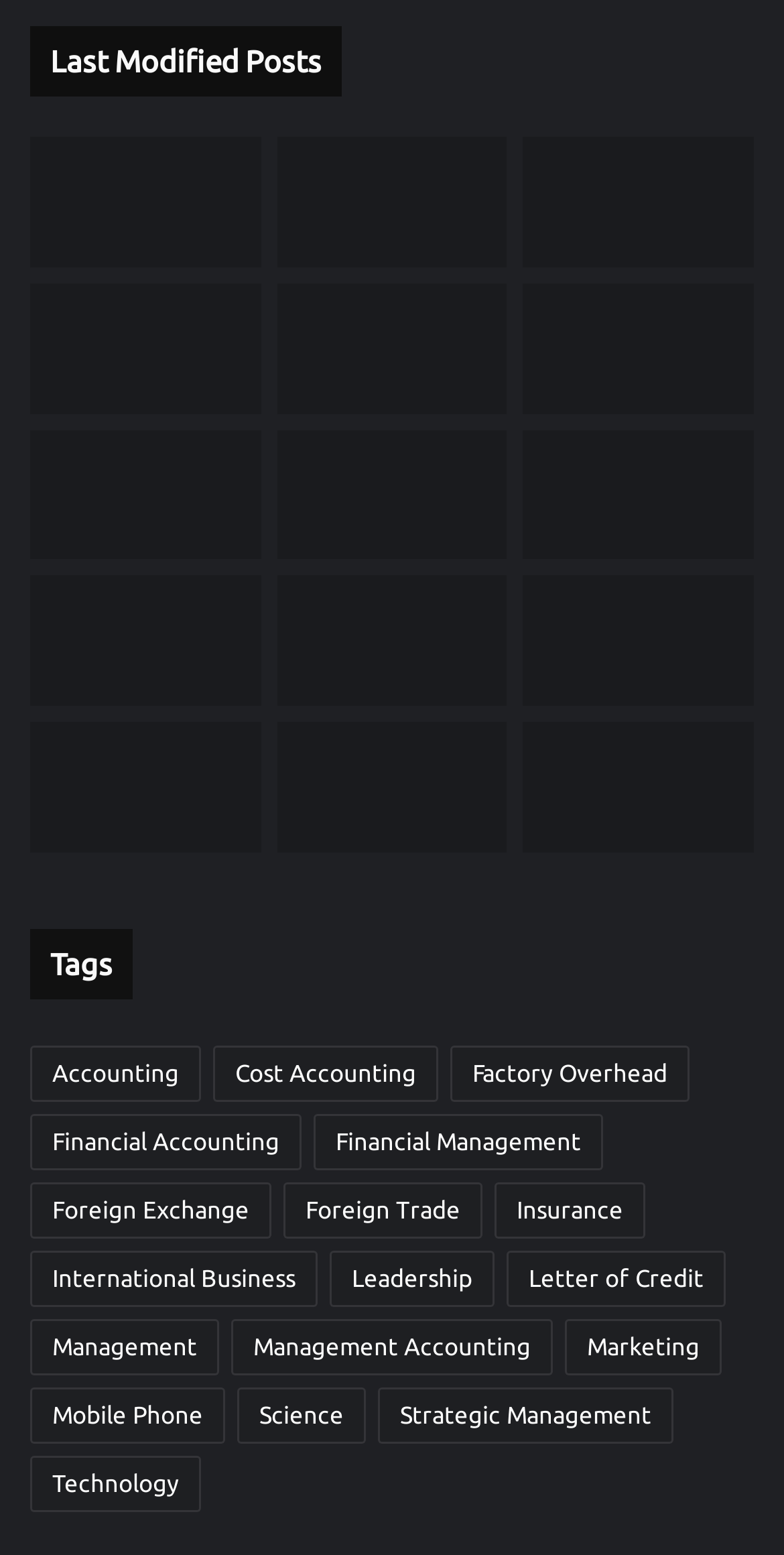What is the title of the webpage section?
Examine the image and give a concise answer in one word or a short phrase.

Last Modified Posts